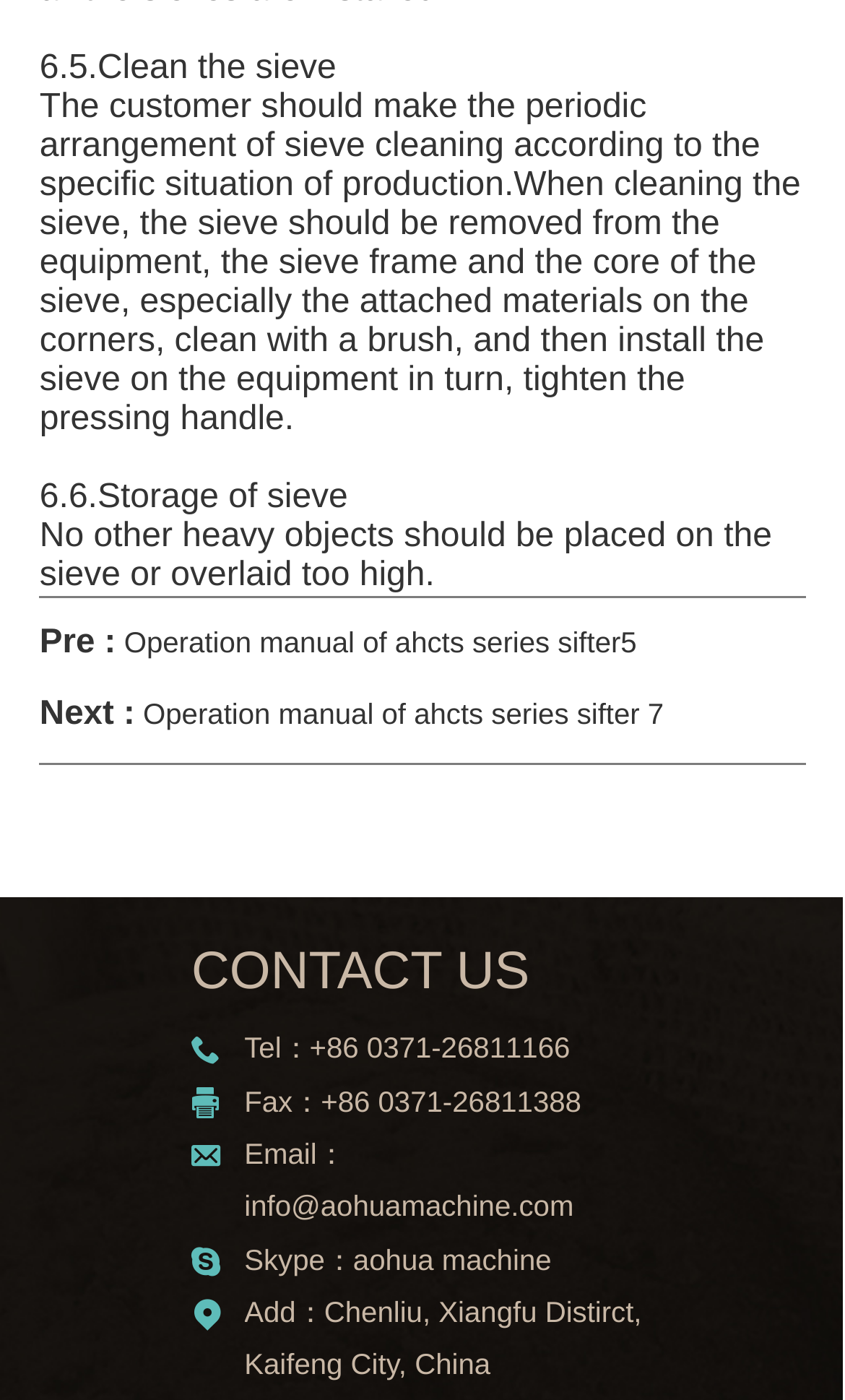Determine the bounding box coordinates of the UI element that matches the following description: "aohua machine". The coordinates should be four float numbers between 0 and 1 in the format [left, top, right, bottom].

[0.418, 0.888, 0.653, 0.911]